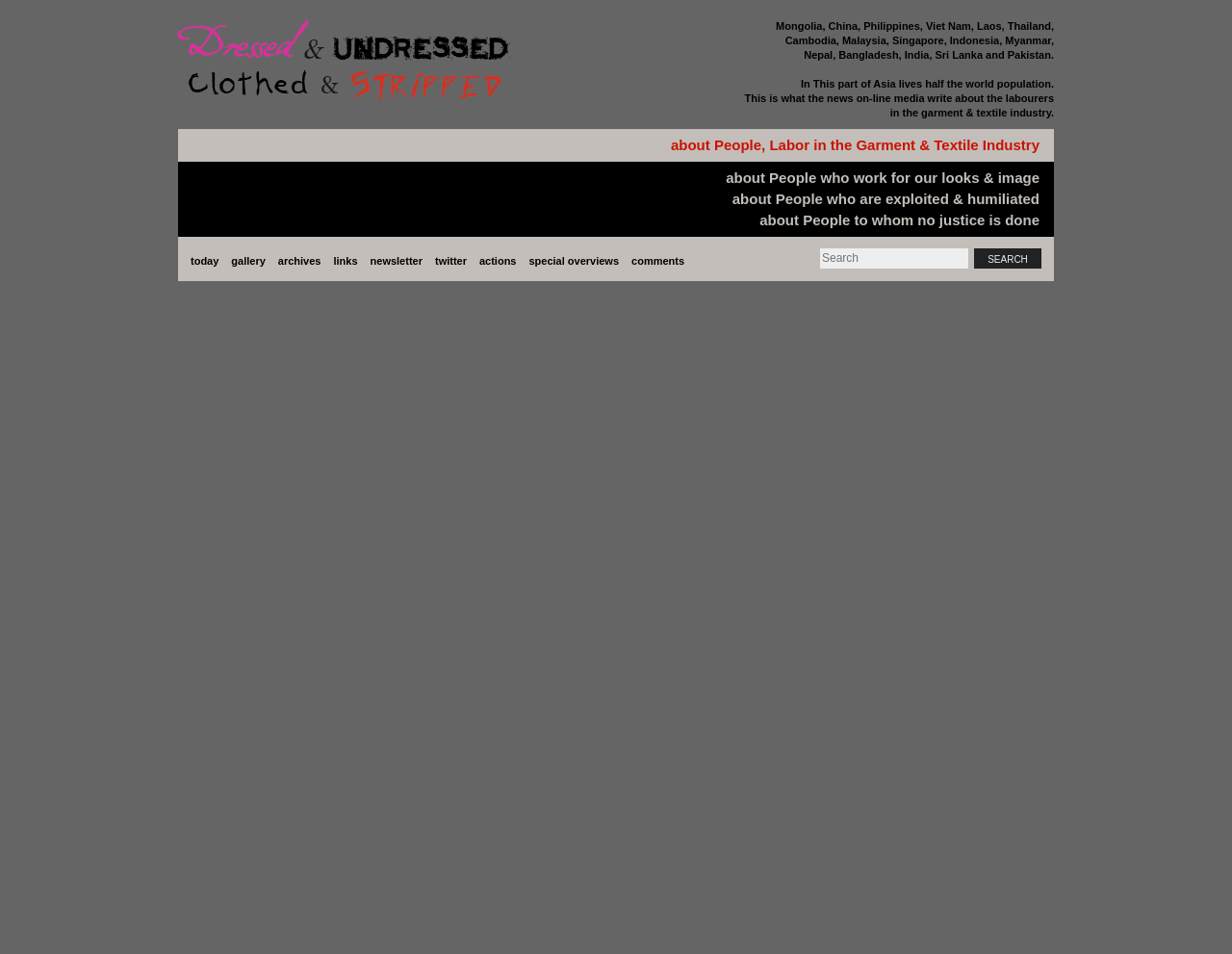How many links are there in the navigation menu?
Refer to the image and provide a detailed answer to the question.

There are 9 links in the navigation menu, including 'today', 'gallery', 'archives', 'links', 'newsletter', 'twitter', 'actions', 'special overviews', and 'comments'.